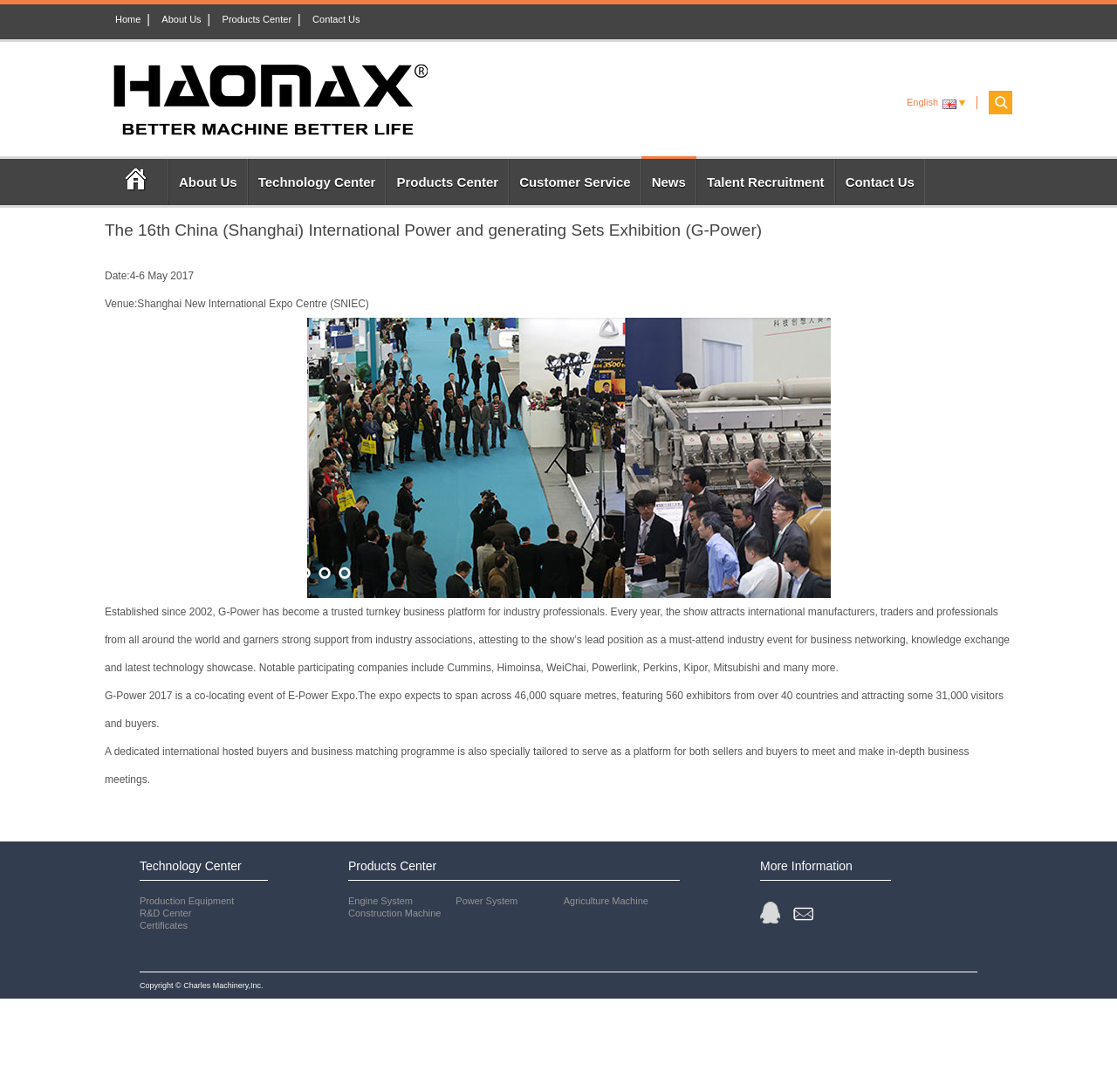Mark the bounding box of the element that matches the following description: "QQ".

[0.68, 0.826, 0.698, 0.846]